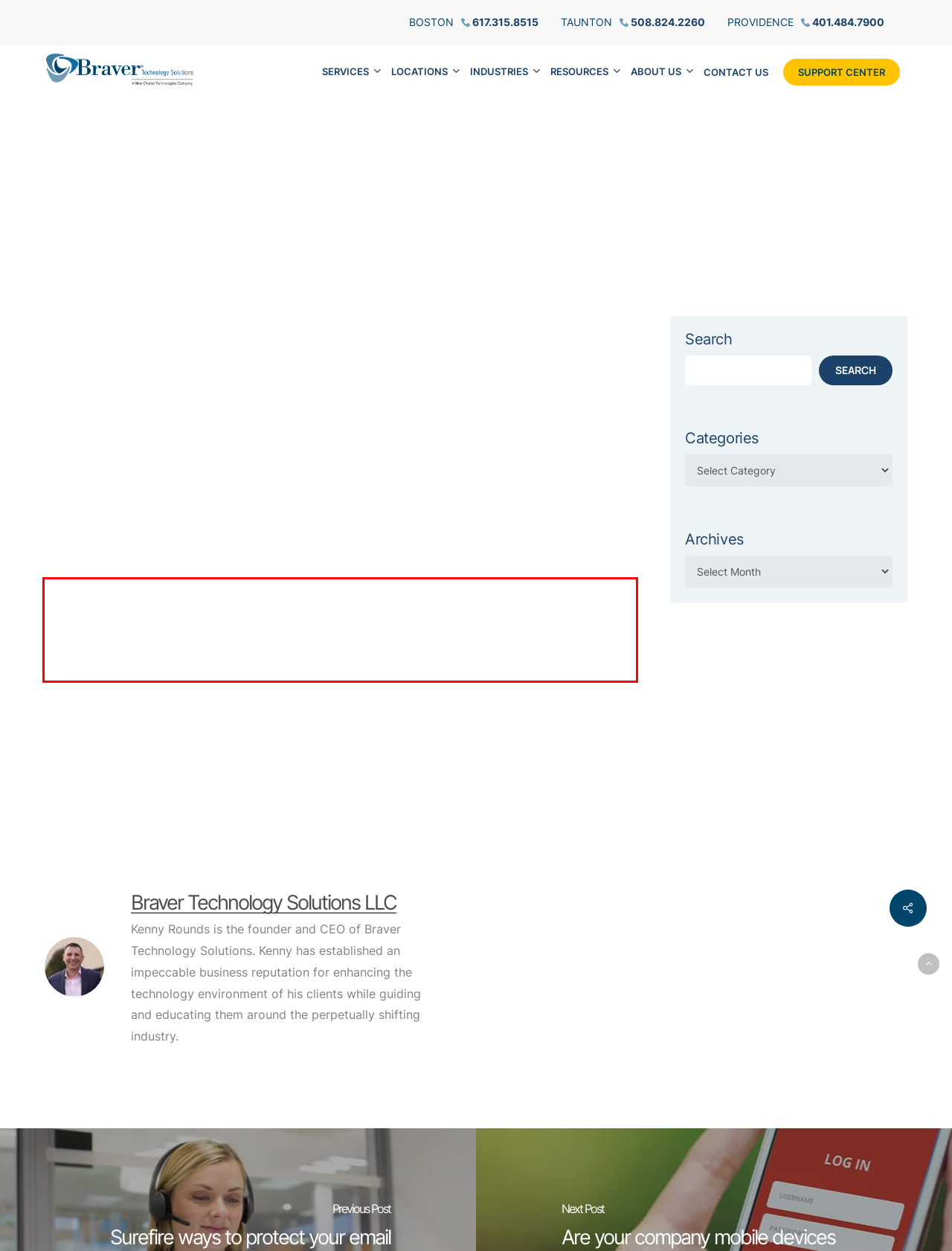Please examine the screenshot of the webpage and read the text present within the red rectangle bounding box.

If you get an email (regardless of who it is from) and that message asks you to download something or enable macros, just say no. Most reputable companies will not require such things to view their content, and this is usually a big red flag that someone is trying to scam you and hack your info or deliver malicious content.